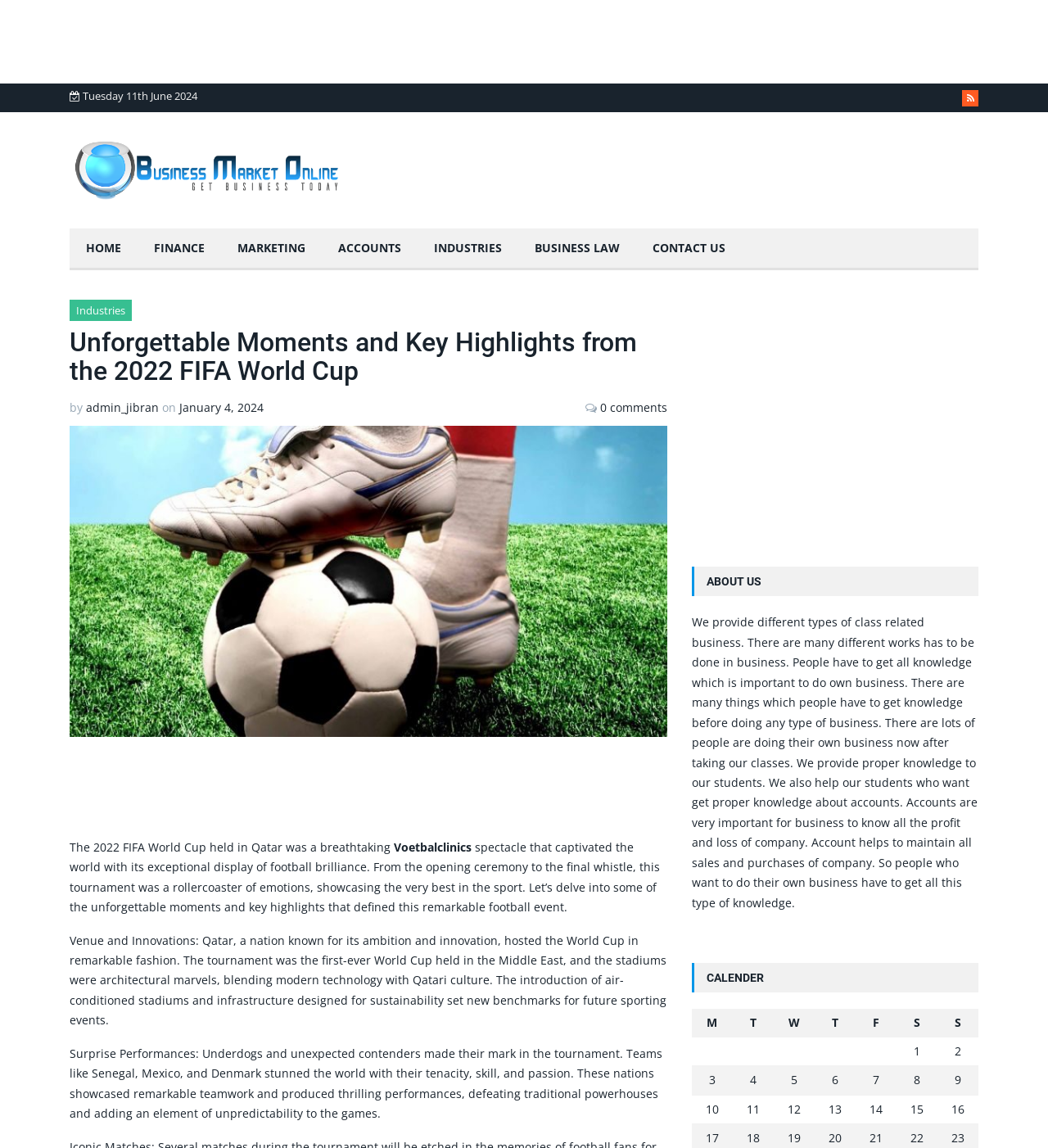Describe in detail what you see on the webpage.

This webpage is about the 2022 FIFA World Cup held in Qatar, with a focus on unforgettable moments and key highlights from the tournament. At the top of the page, there is a heading that reads "Unforgettable Moments and Key Highlights from the 2022 FIFA World Cup." Below this heading, there is a brief introduction to the tournament, followed by a series of paragraphs that describe the event in more detail.

On the left side of the page, there is a navigation menu with links to different sections of the website, including "HOME", "FINANCE", "MARKETING", "ACCOUNTS", "INDUSTRIES", "BUSINESS LAW", and "CONTACT US". Above this menu, there is a small advertisement iframe.

In the main content area, there are several sections that discuss different aspects of the World Cup. The first section talks about the venue and innovations of the tournament, highlighting the architectural marvels of the stadiums and the introduction of air-conditioned stadiums and sustainable infrastructure. The second section focuses on surprise performances by underdog teams, including Senegal, Mexico, and Denmark.

Below these sections, there is a large advertisement iframe that takes up a significant portion of the page. On the right side of the page, there is a section titled "ABOUT US" that provides information about the website and its services, including business classes and accounting knowledge.

Further down the page, there is a calendar section that displays a table with dates and corresponding posts published on those dates. The calendar is divided into rows and columns, with each cell containing a link to a specific post. The posts are dated from June 1 to June 16, 2024.

Throughout the page, there are several other iframes and links to external content, including advertisements and social media icons. Overall, the webpage is densely packed with information and features a mix of text, images, and interactive elements.